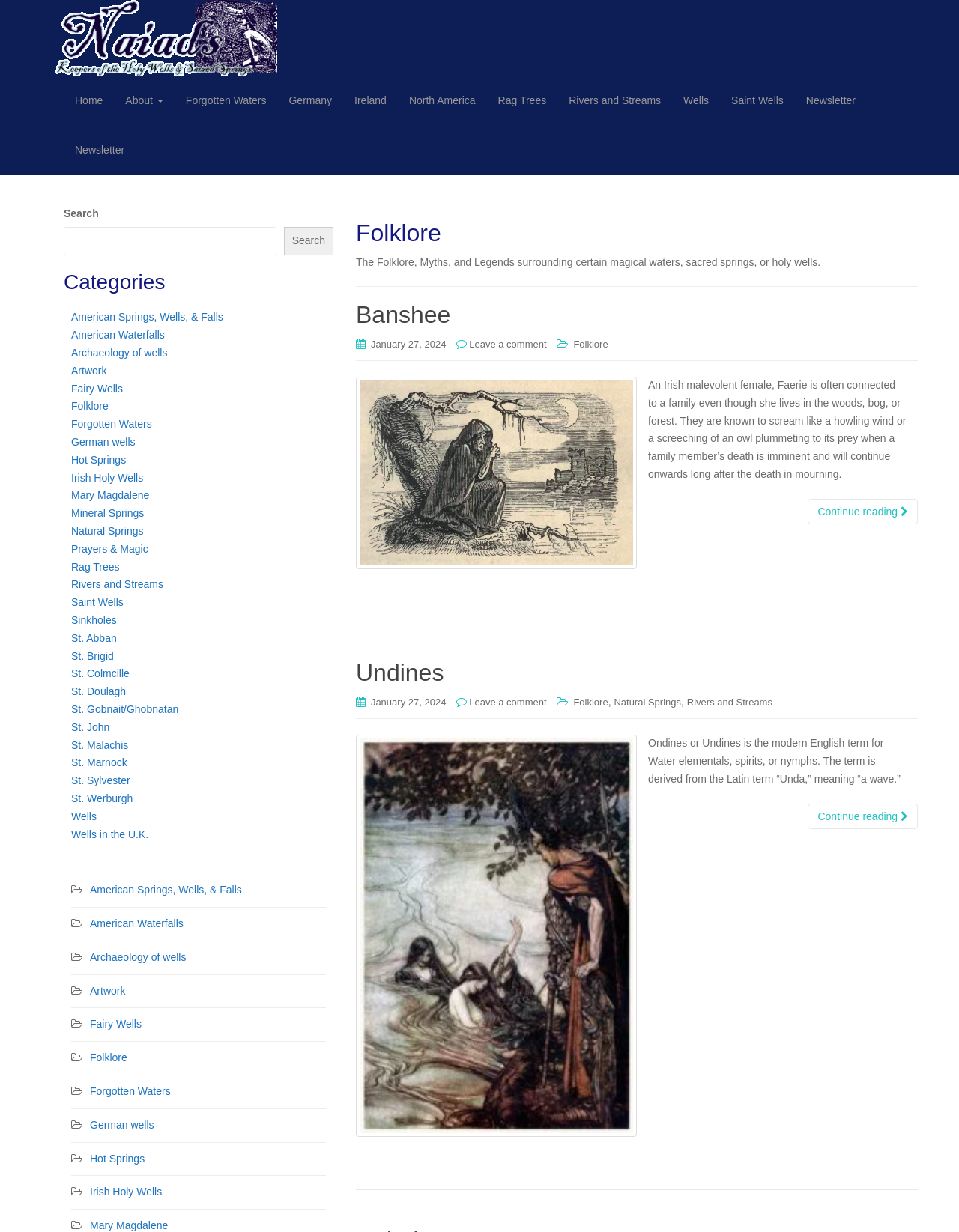Determine the bounding box coordinates of the area to click in order to meet this instruction: "Log in".

None